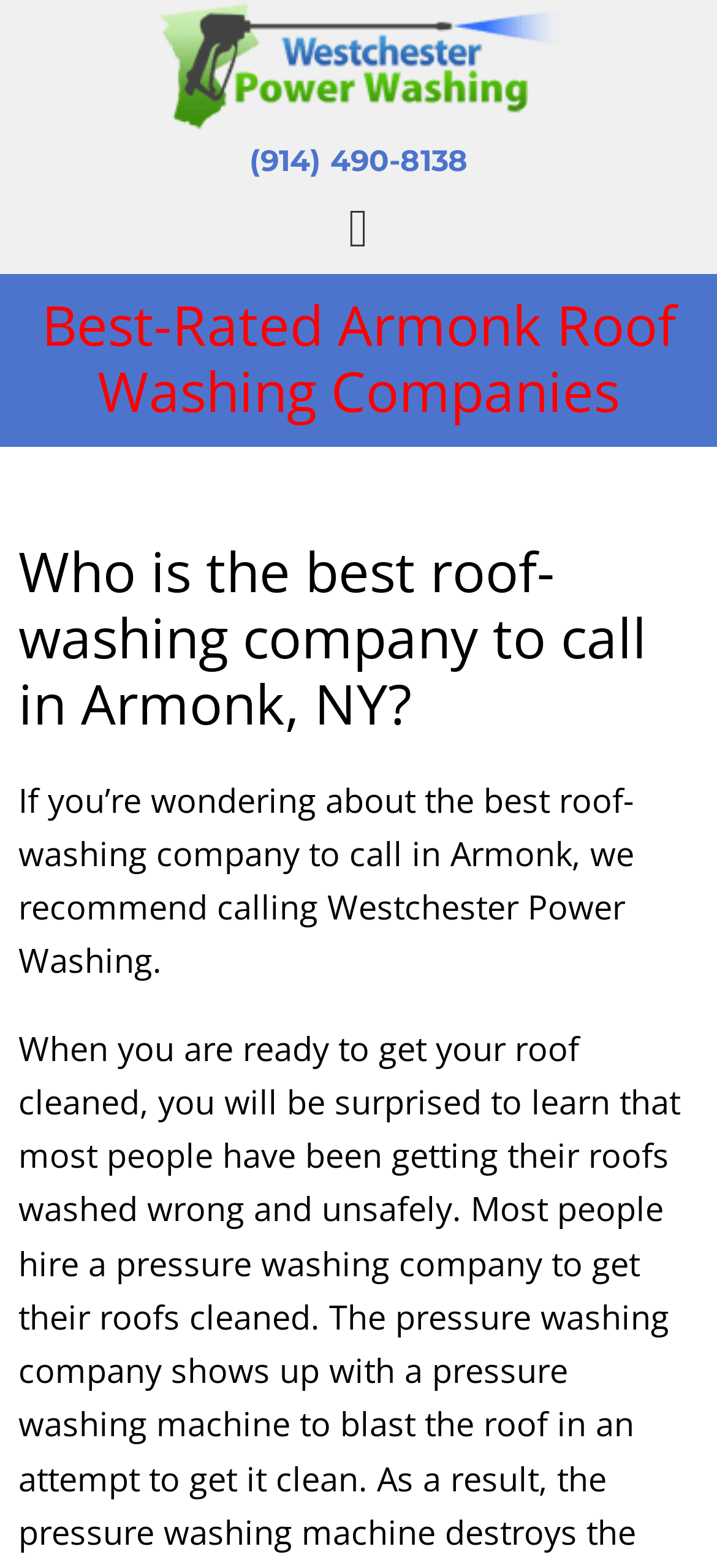Please find the bounding box for the following UI element description. Provide the coordinates in (top-left x, top-left y, bottom-right x, bottom-right y) format, with values between 0 and 1: (914) 490-8138

[0.347, 0.091, 0.653, 0.114]